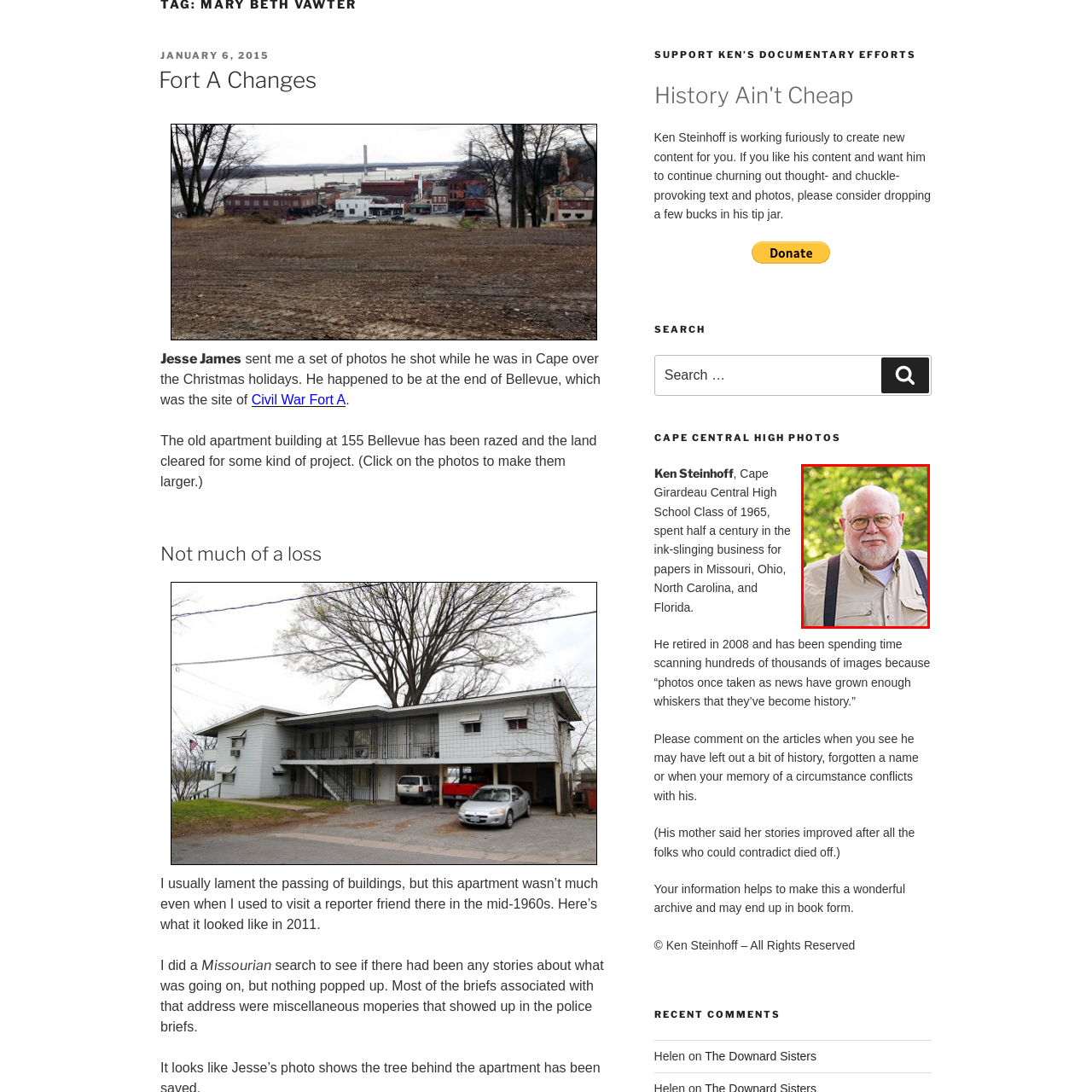Study the image enclosed in red and provide a single-word or short-phrase answer: What is Ken Steinhoff's profession?

journalist